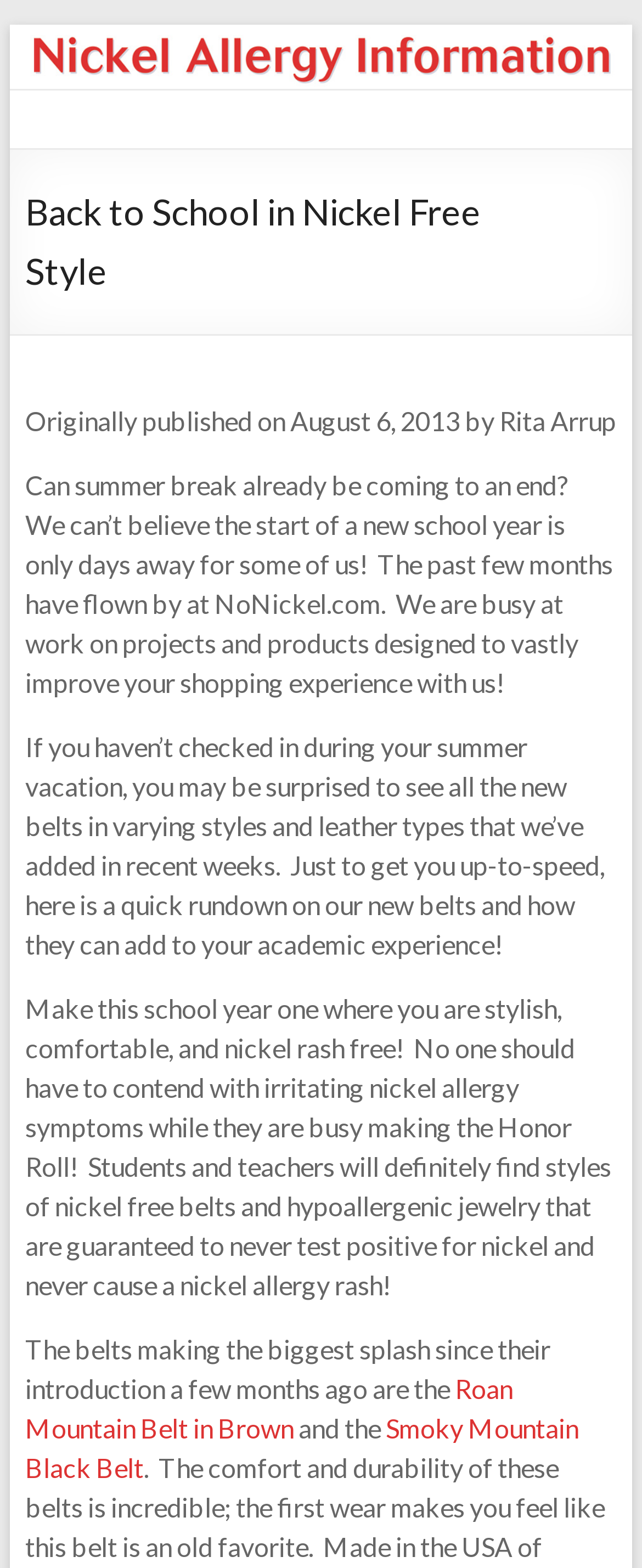What is the topic of the article?
Answer the question using a single word or phrase, according to the image.

Back to School in Nickel Free Style